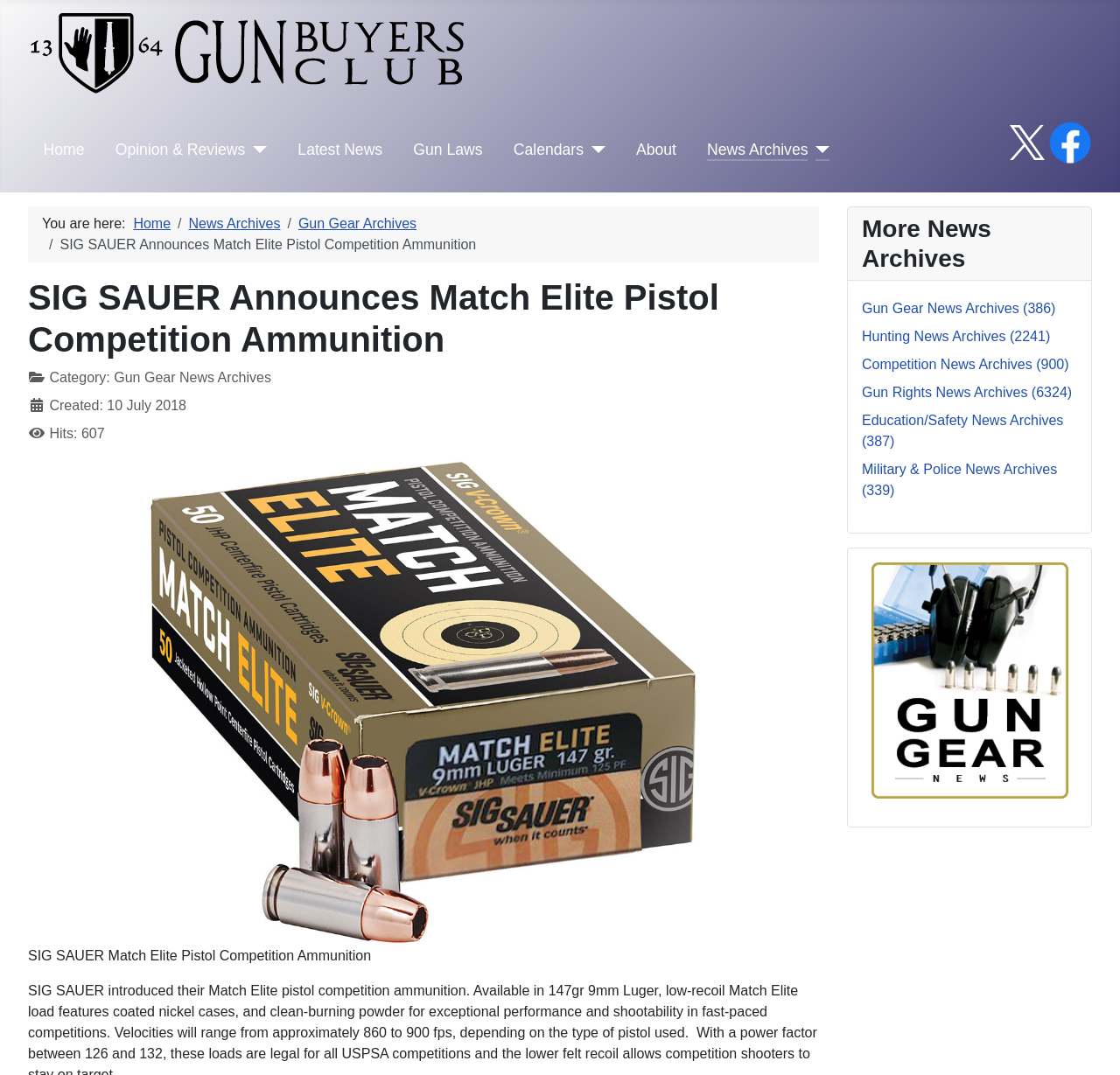Find the bounding box coordinates of the element I should click to carry out the following instruction: "Check News Archives".

[0.631, 0.128, 0.721, 0.15]